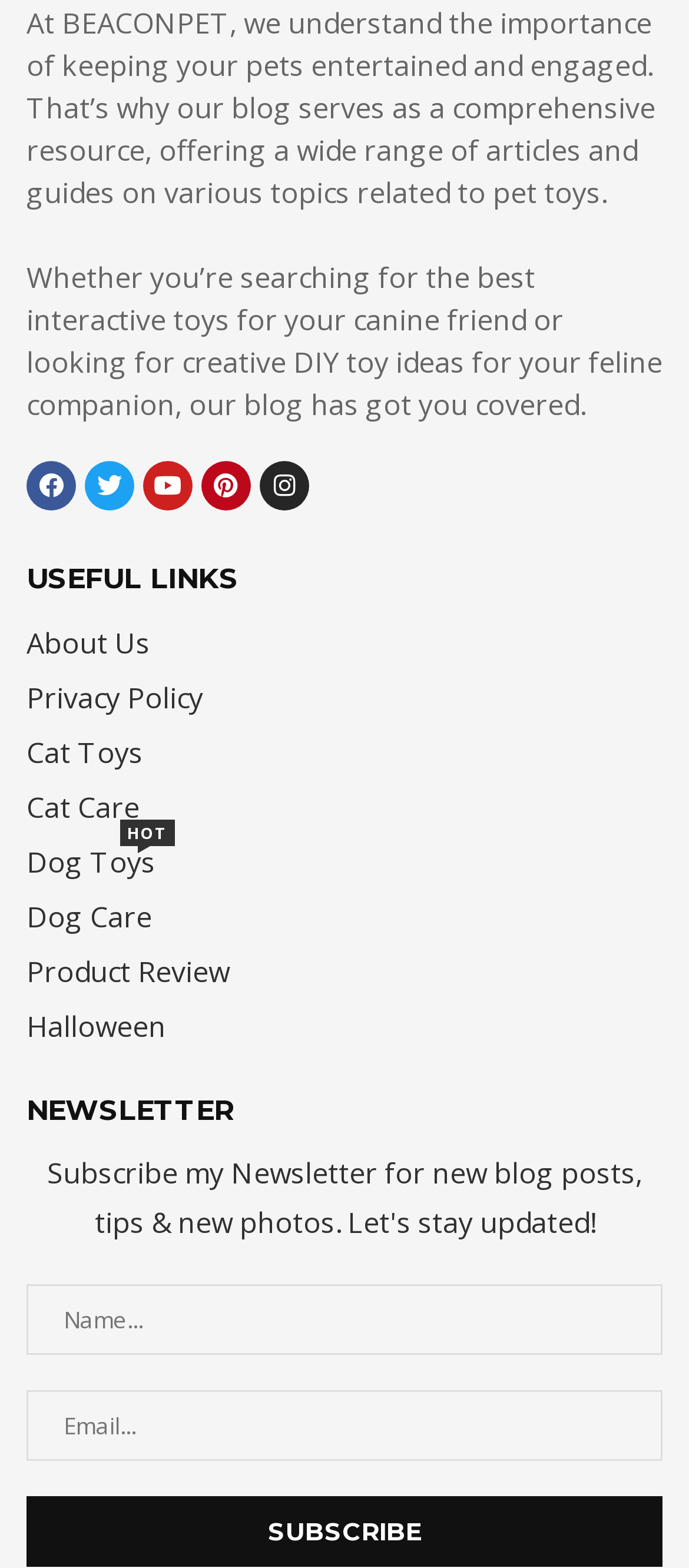Bounding box coordinates are specified in the format (top-left x, top-left y, bottom-right x, bottom-right y). All values are floating point numbers bounded between 0 and 1. Please provide the bounding box coordinate of the region this sentence describes: Product Review

[0.038, 0.61, 0.333, 0.628]